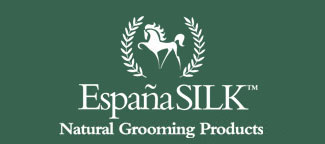What type of products does España SILK specialize in?
Please utilize the information in the image to give a detailed response to the question.

The logo explicitly states 'Natural Grooming Products' below the brand name, reinforcing the focus on eco-friendly and safe products for pets, including dogs, cats, and horses.